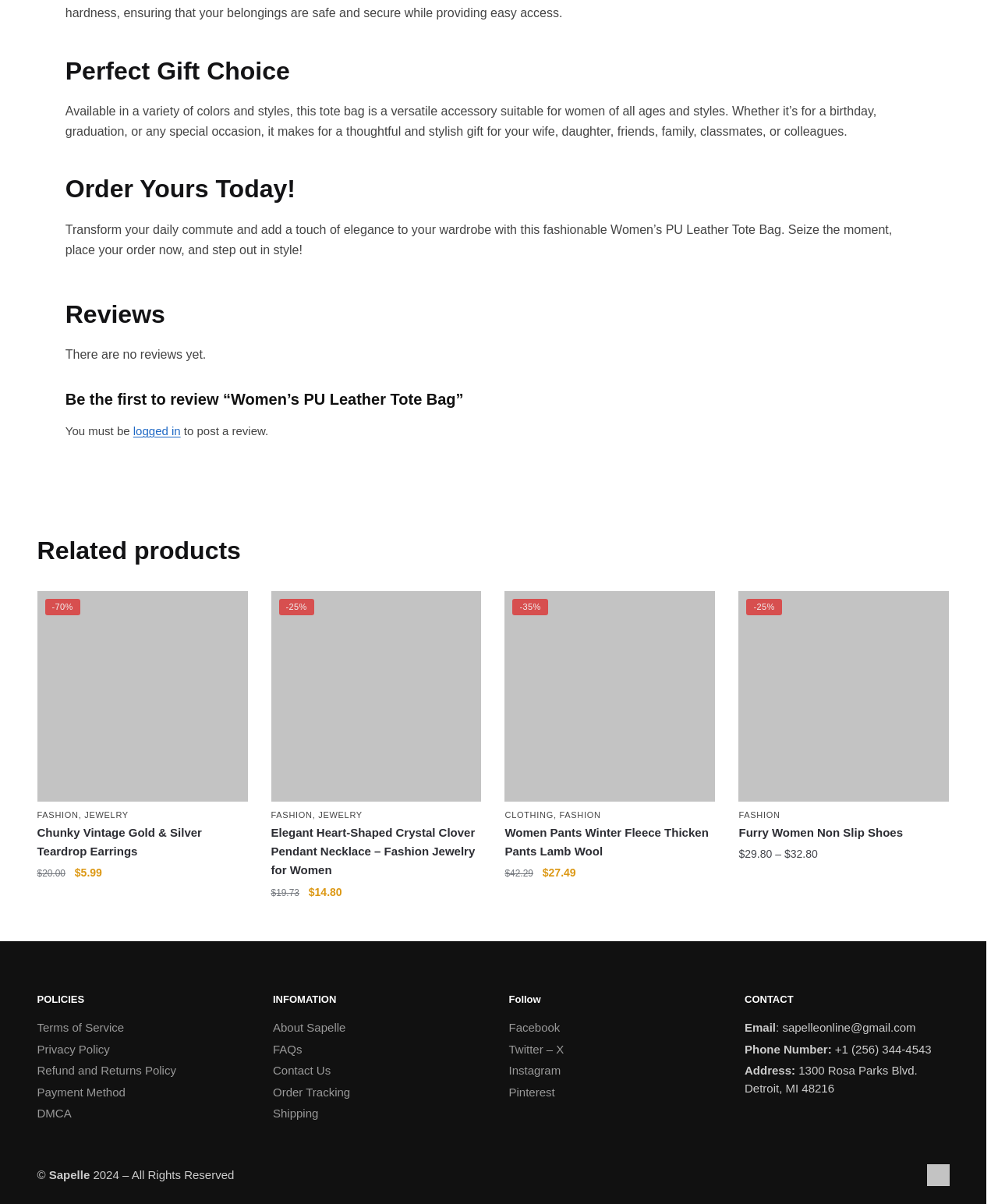Find the bounding box coordinates of the element I should click to carry out the following instruction: "Click on 'logged in' to post a review".

[0.133, 0.346, 0.181, 0.357]